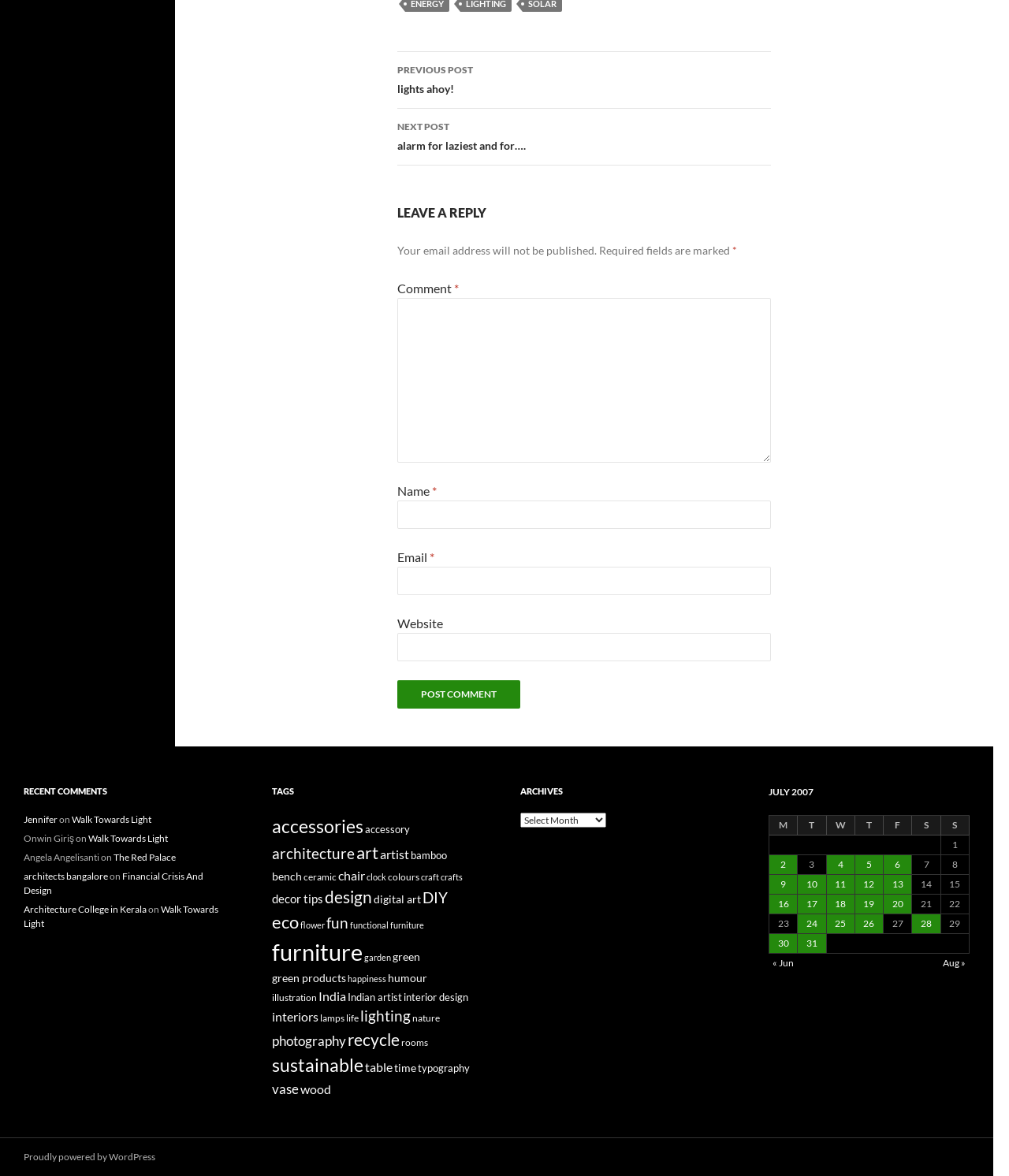What is the purpose of the 'Post Comment' button?
Using the image provided, answer with just one word or phrase.

To submit a comment